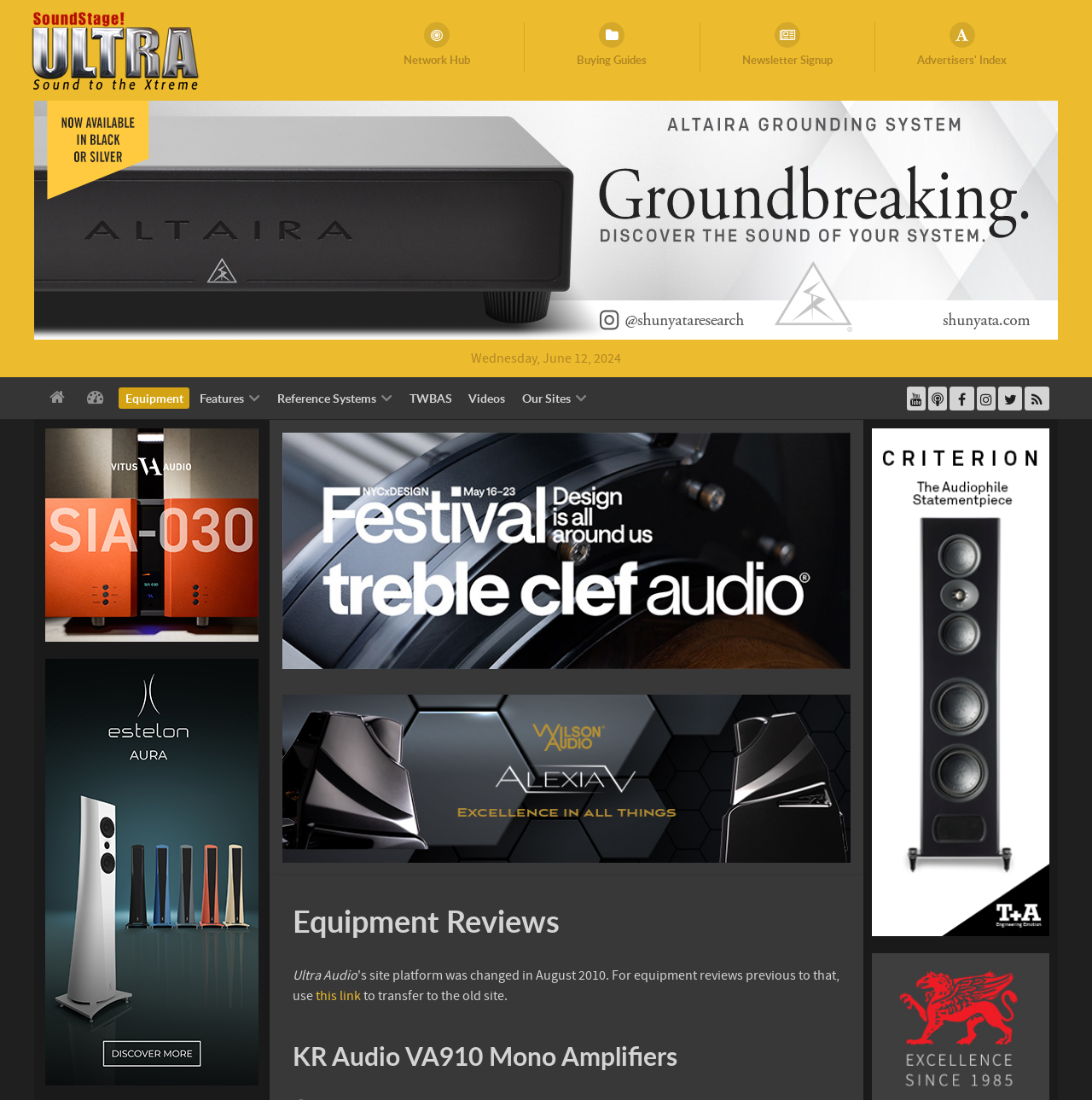Please predict the bounding box coordinates (top-left x, top-left y, bottom-right x, bottom-right y) for the UI element in the screenshot that fits the description: aria-label="Home" title="Home"

[0.04, 0.352, 0.07, 0.37]